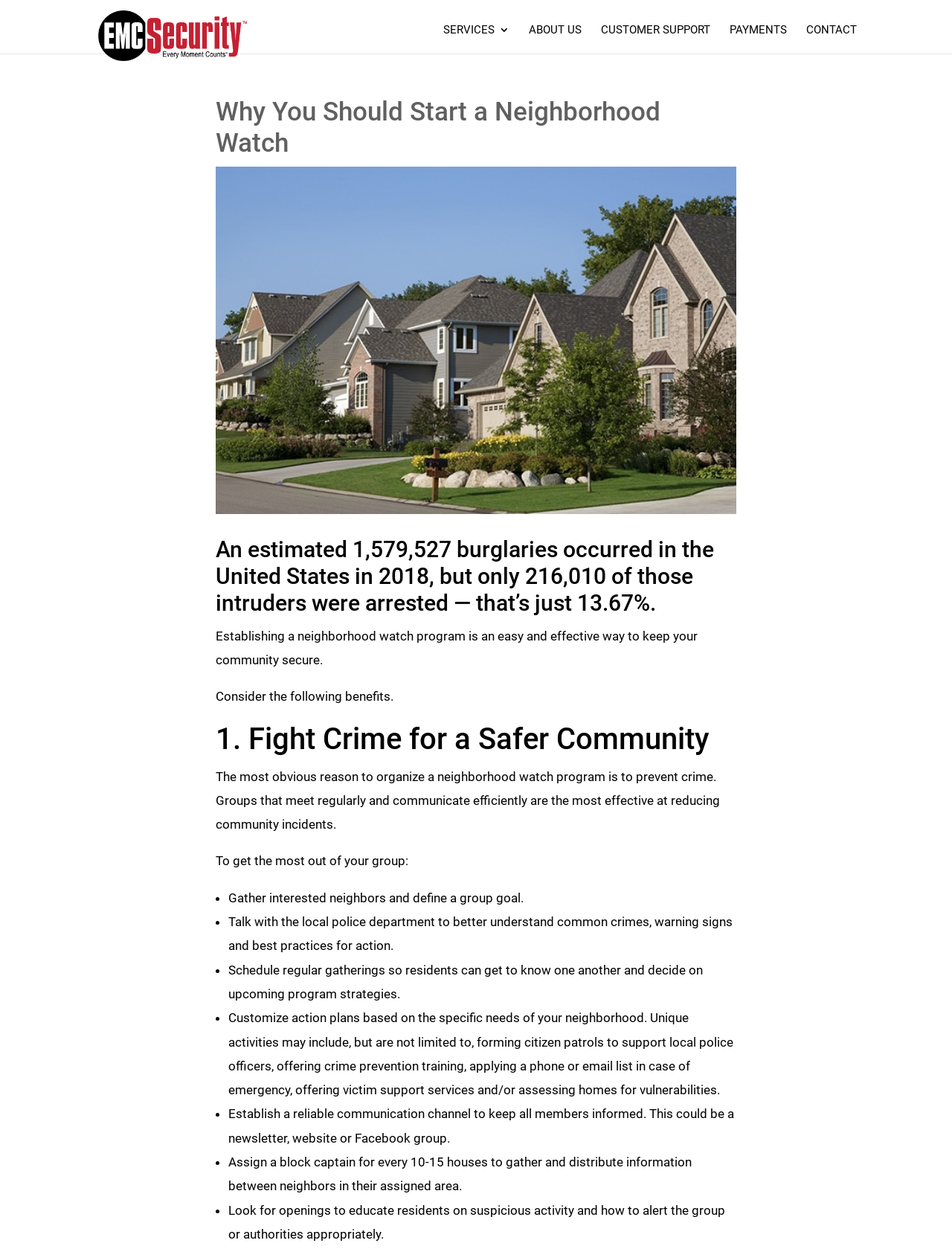Identify the bounding box of the HTML element described here: "alt="EMC Security"". Provide the coordinates as four float numbers between 0 and 1: [left, top, right, bottom].

[0.103, 0.014, 0.228, 0.026]